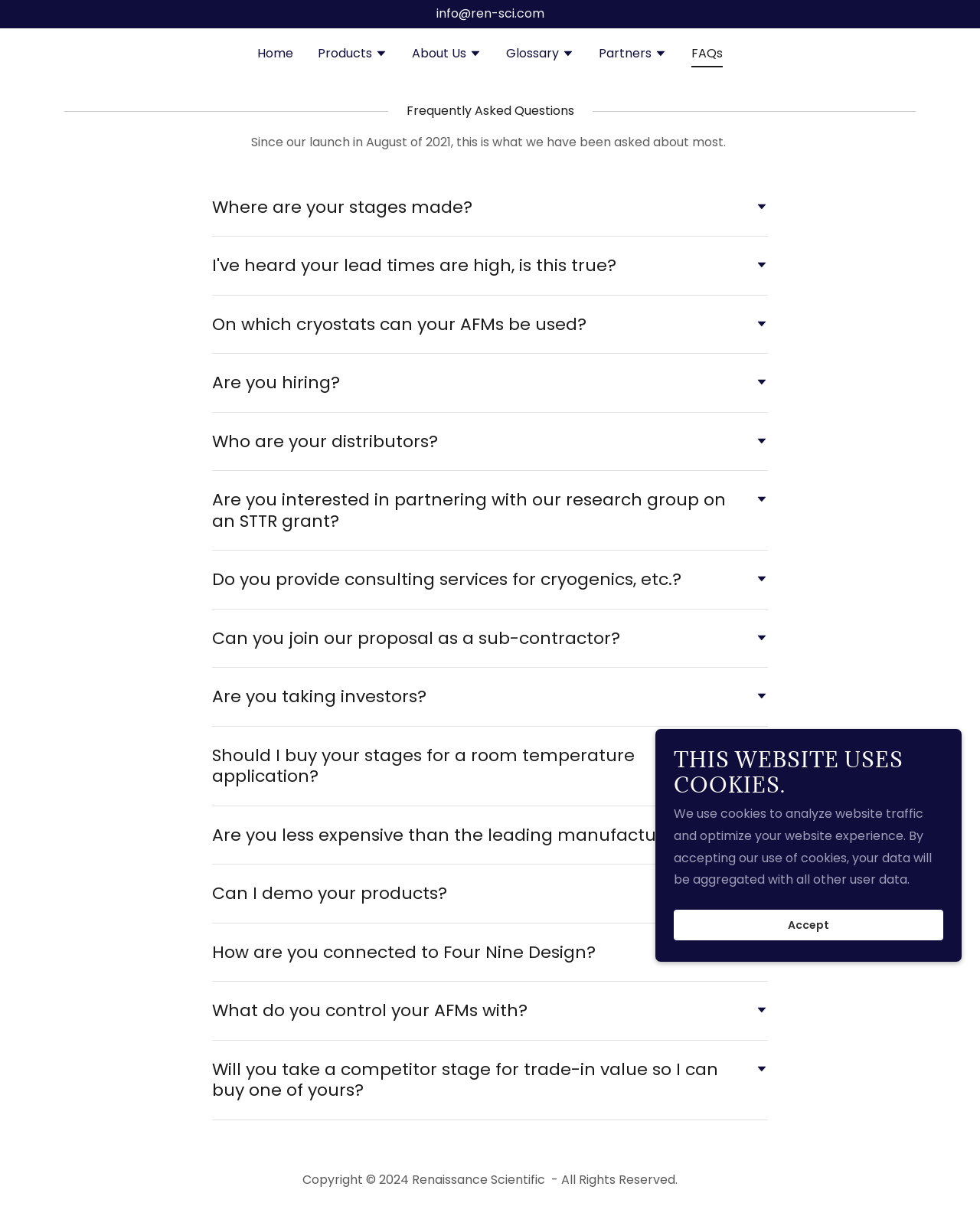Can you find and provide the title of the webpage?

Frequently Asked Questions